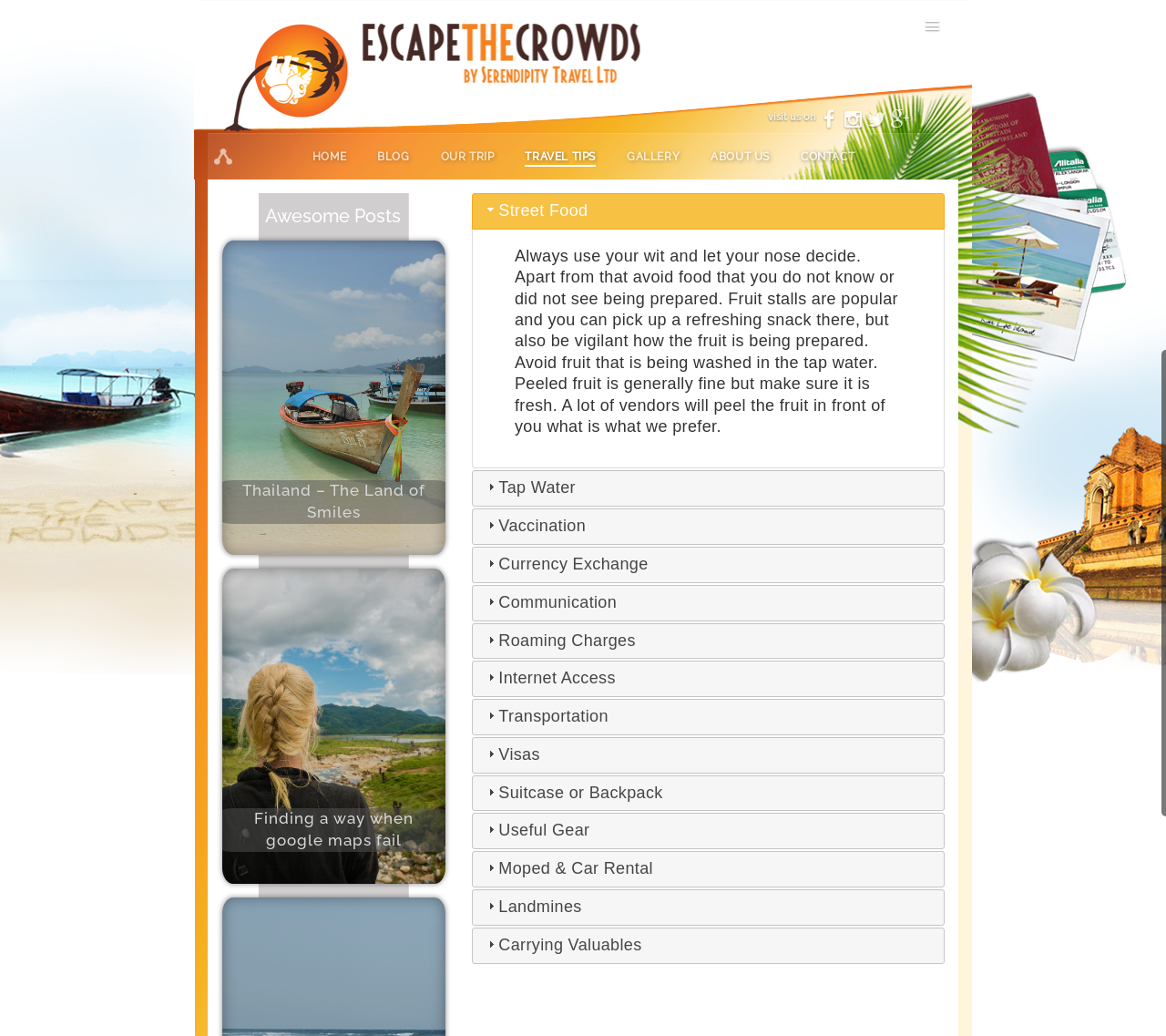Find the bounding box coordinates for the area you need to click to carry out the instruction: "click on travel tips". The coordinates should be four float numbers between 0 and 1, indicated as [left, top, right, bottom].

[0.439, 0.129, 0.523, 0.173]